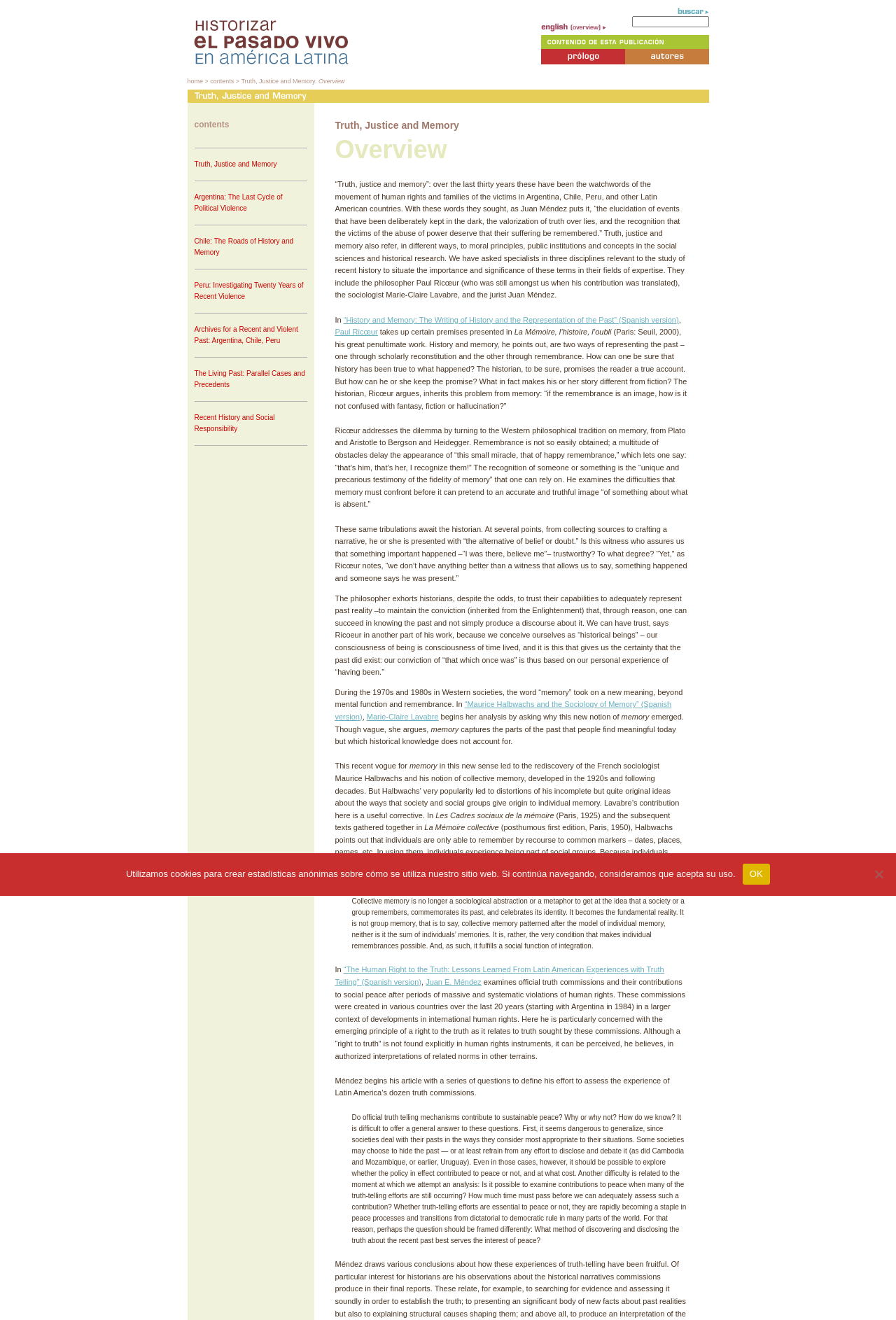Look at the image and write a detailed answer to the question: 
What is the main topic of this webpage?

Based on the webpage's content, it appears to be discussing the topics of truth, justice, and memory in the context of Latin American history, specifically in countries such as Argentina, Chile, and Peru.